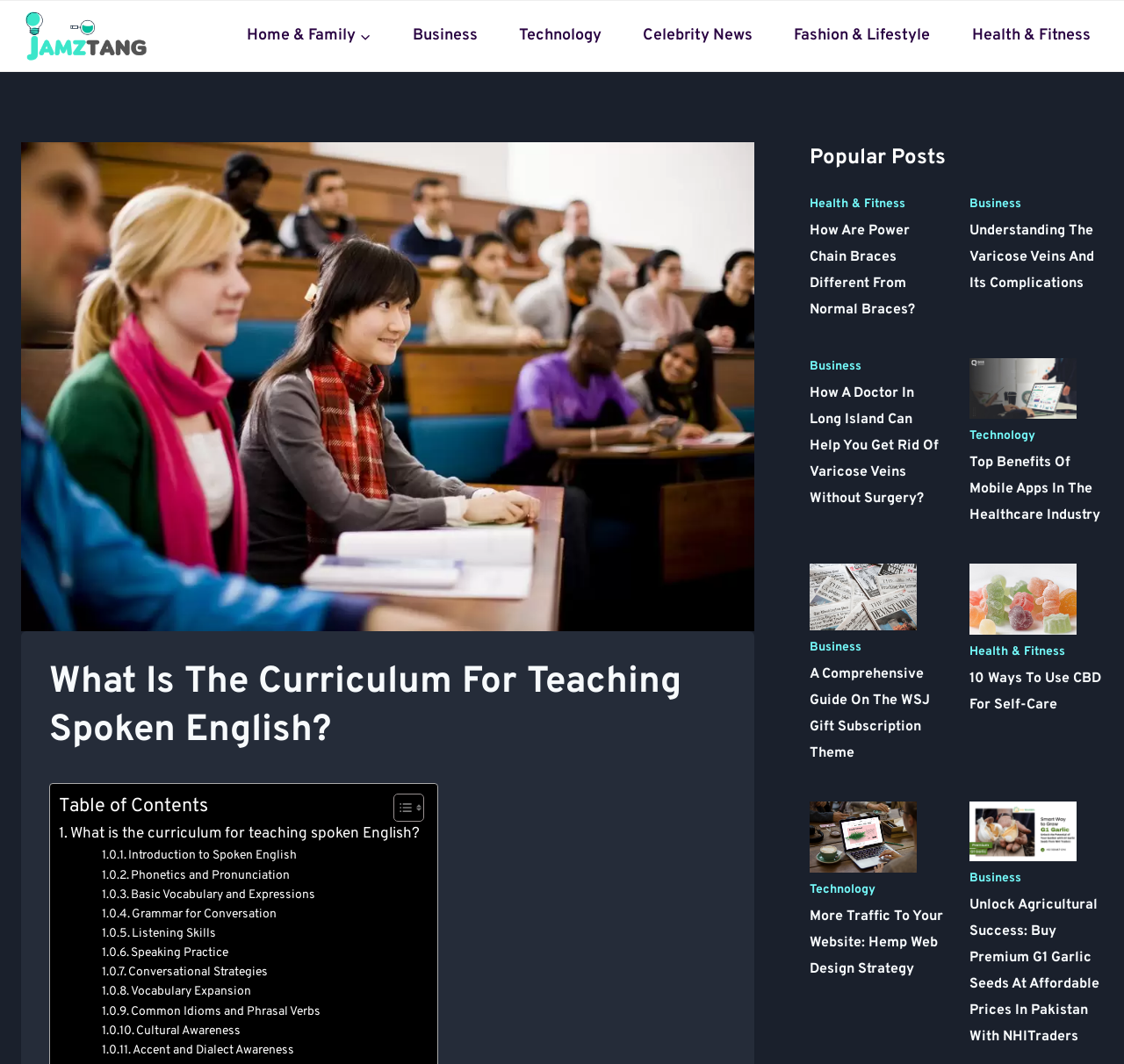Please identify and generate the text content of the webpage's main heading.

What Is The Curriculum For Teaching Spoken English?